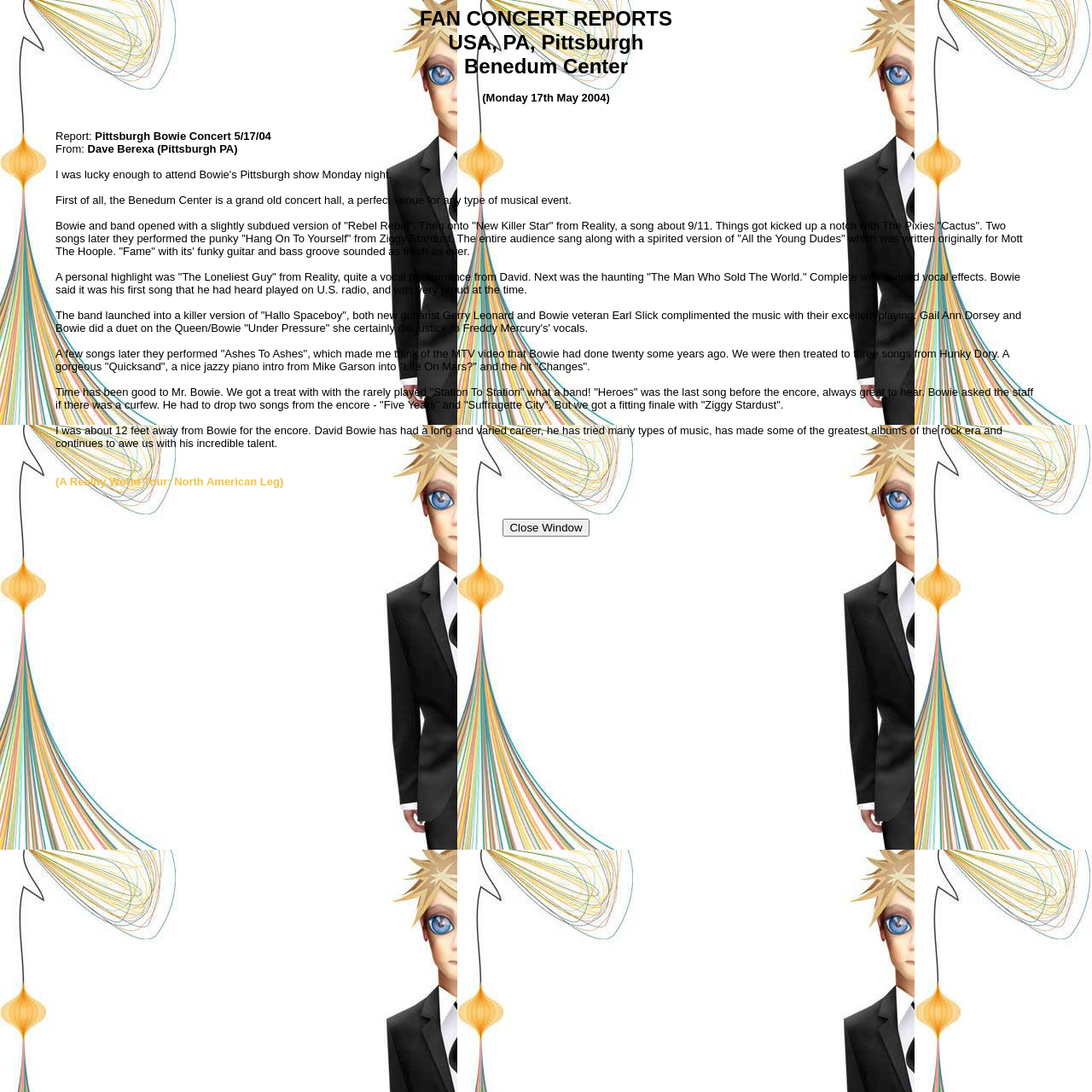Please analyze the image and provide a thorough answer to the question:
What is the concert venue?

The concert venue is mentioned in the second line of the webpage as 'Benedum Center', which is located in Pittsburgh, PA.